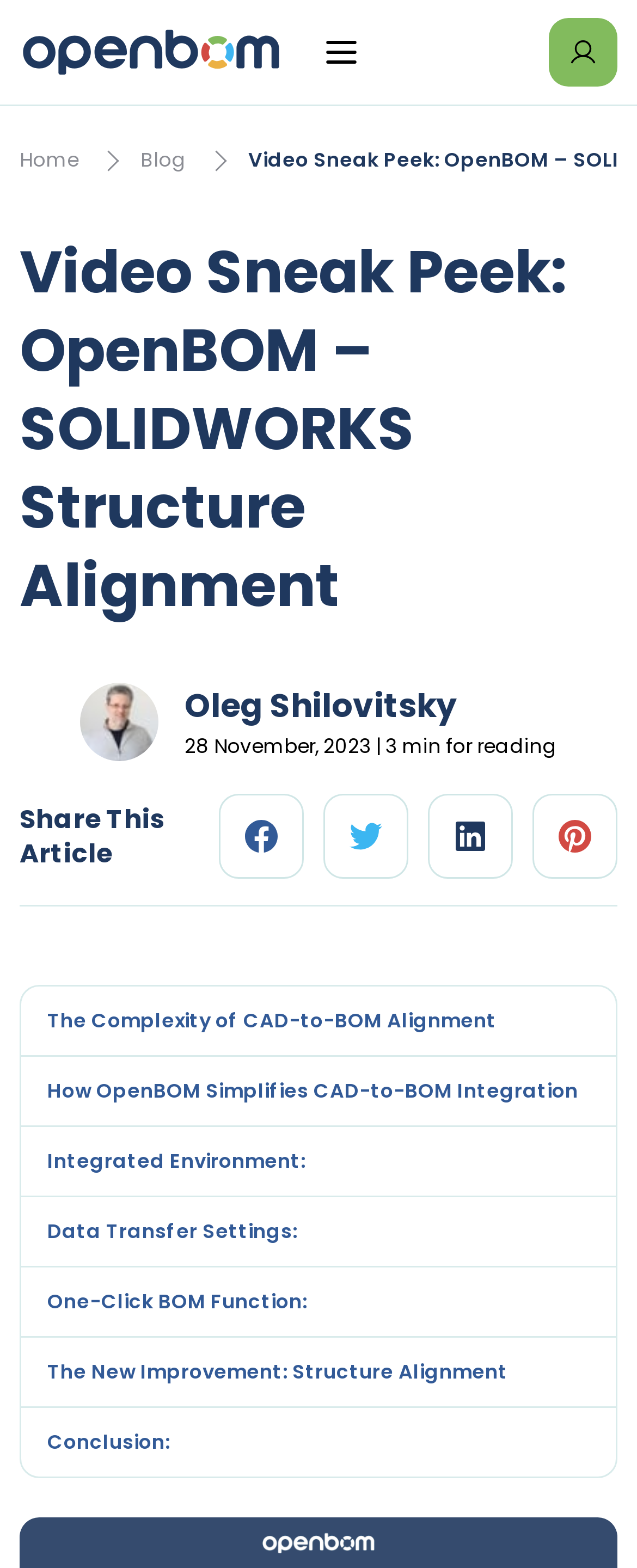Identify the bounding box for the given UI element using the description provided. Coordinates should be in the format (top-left x, top-left y, bottom-right x, bottom-right y) and must be between 0 and 1. Here is the description: The New Improvement: Structure Alignment

[0.074, 0.866, 0.797, 0.884]